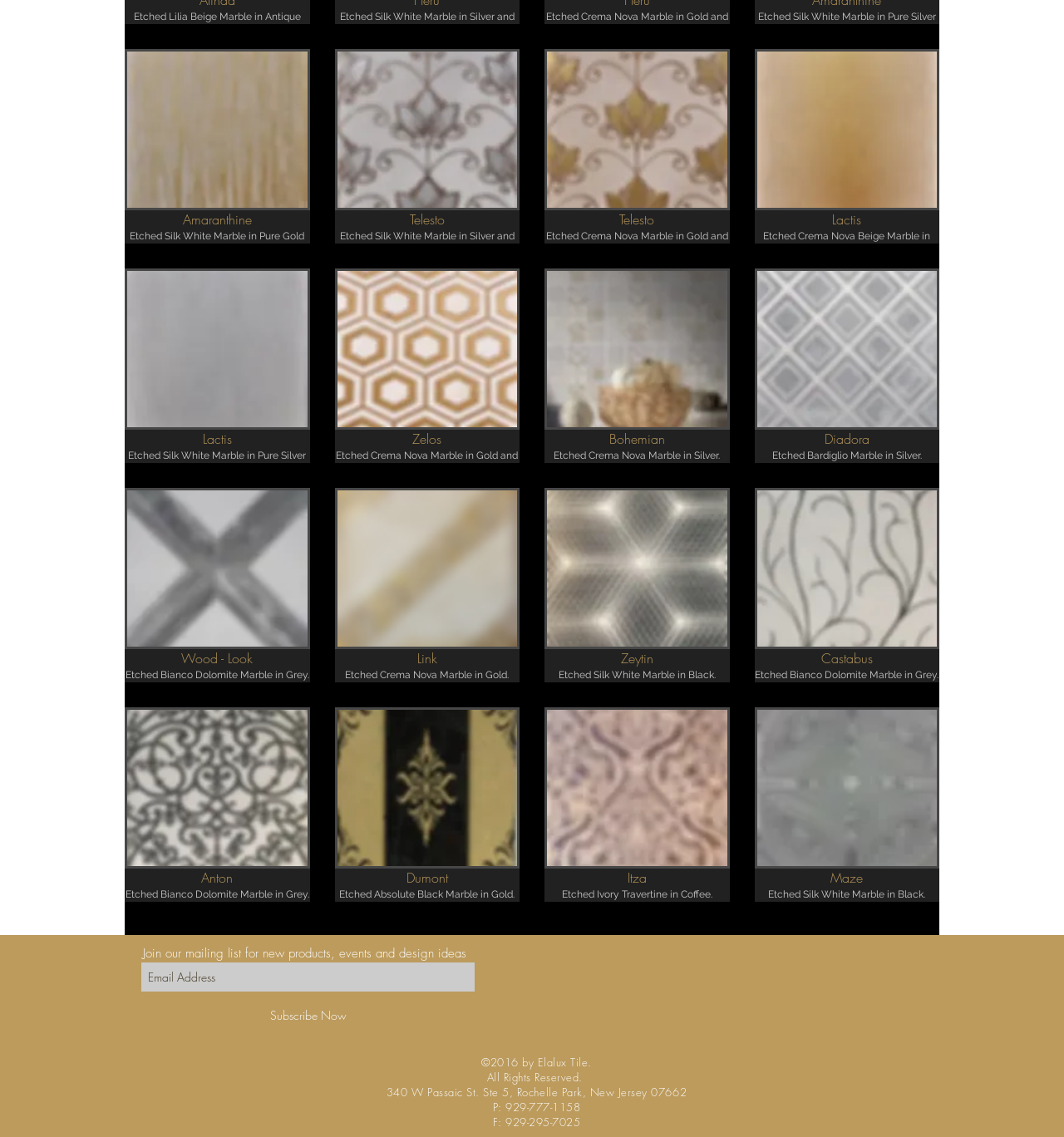What is the main product category on this webpage?
Refer to the screenshot and answer in one word or phrase.

Marble